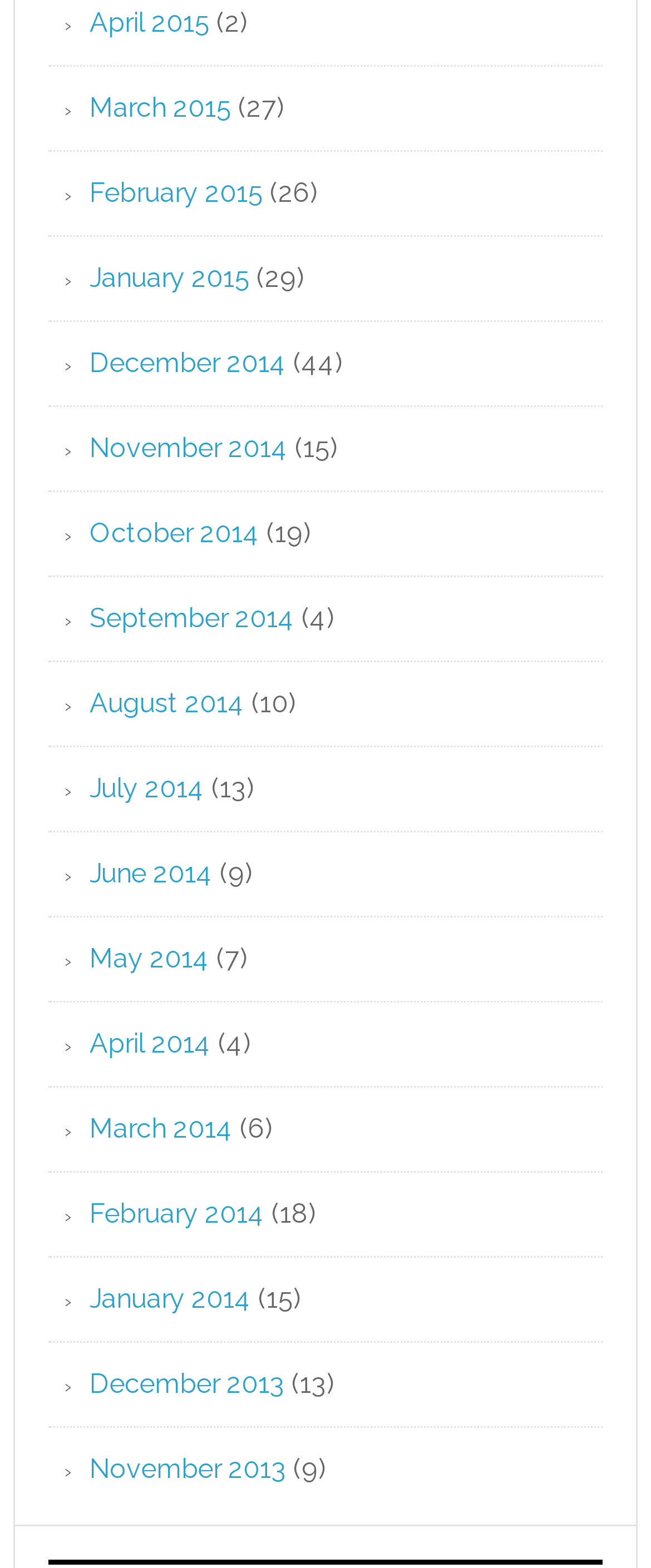Are there any posts in September 2014?
Refer to the image and give a detailed response to the question.

There is a link 'September 2014' on the webpage, and next to it is a StaticText element with the text '(4)', indicating that there are 4 posts in September 2014.